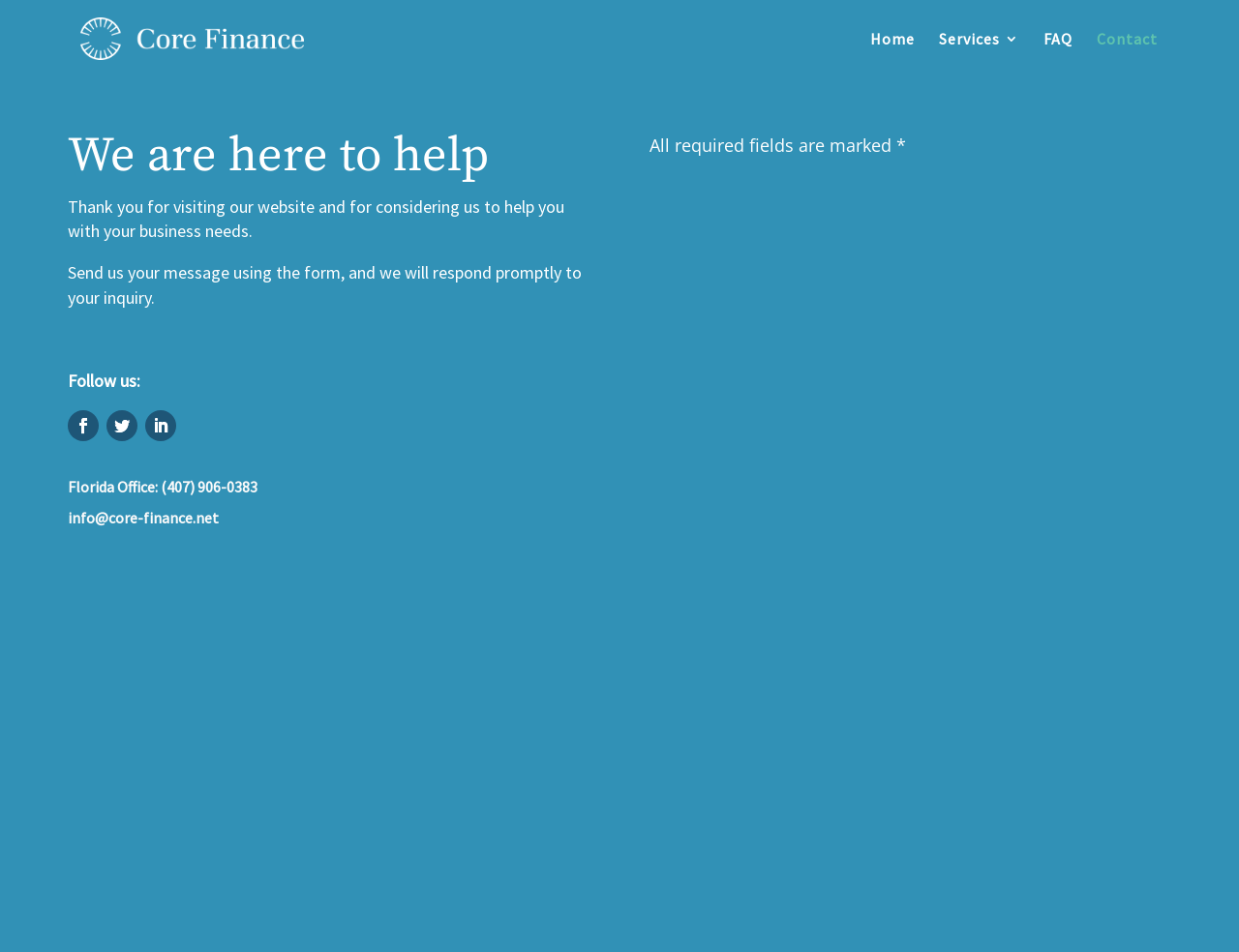What is the purpose of the form?
Craft a detailed and extensive response to the question.

The purpose of the form is inferred from the static text 'Send us your message using the form, and we will respond promptly to your inquiry.' which suggests that the form is used to send a message to the company.